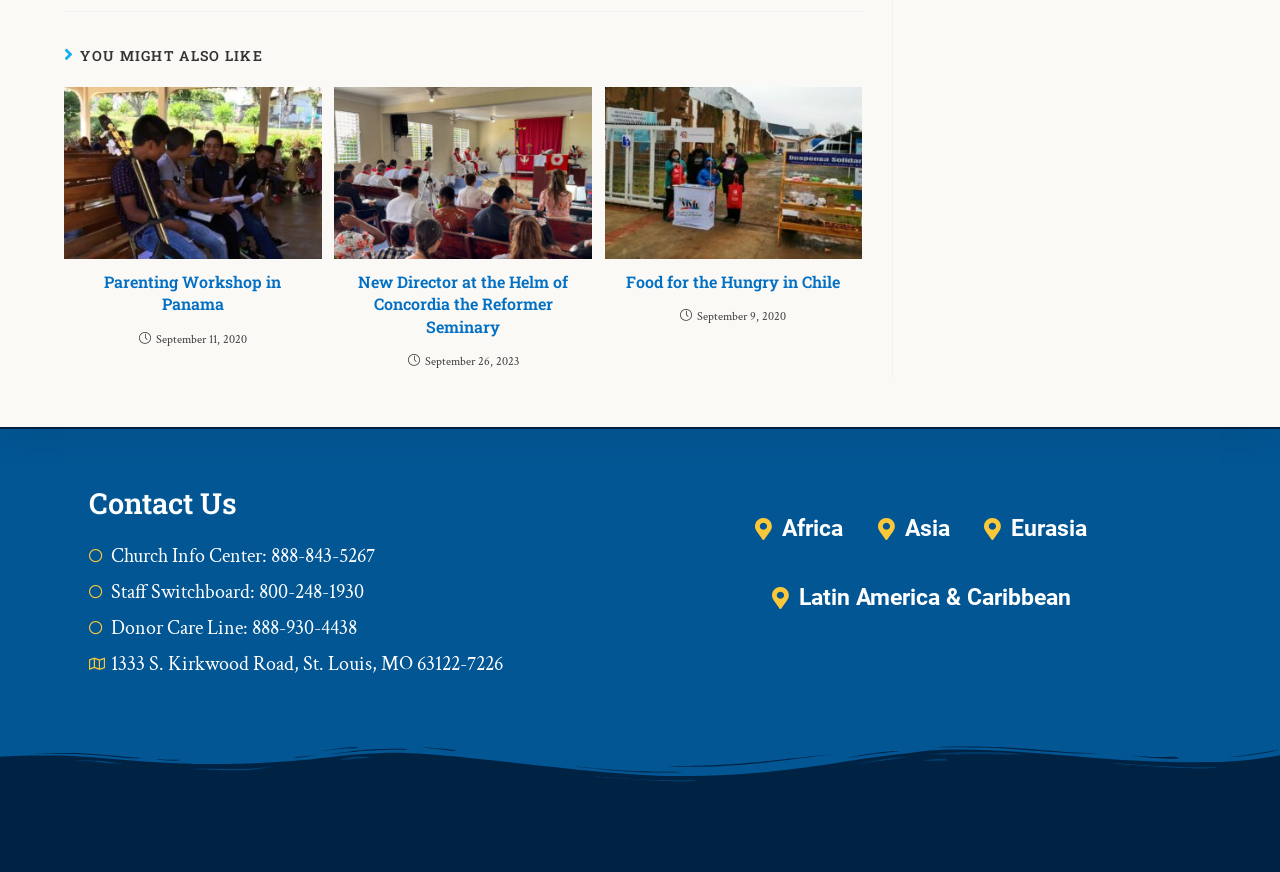What is the phone number for the Church Info Center?
Use the image to answer the question with a single word or phrase.

888-843-5267